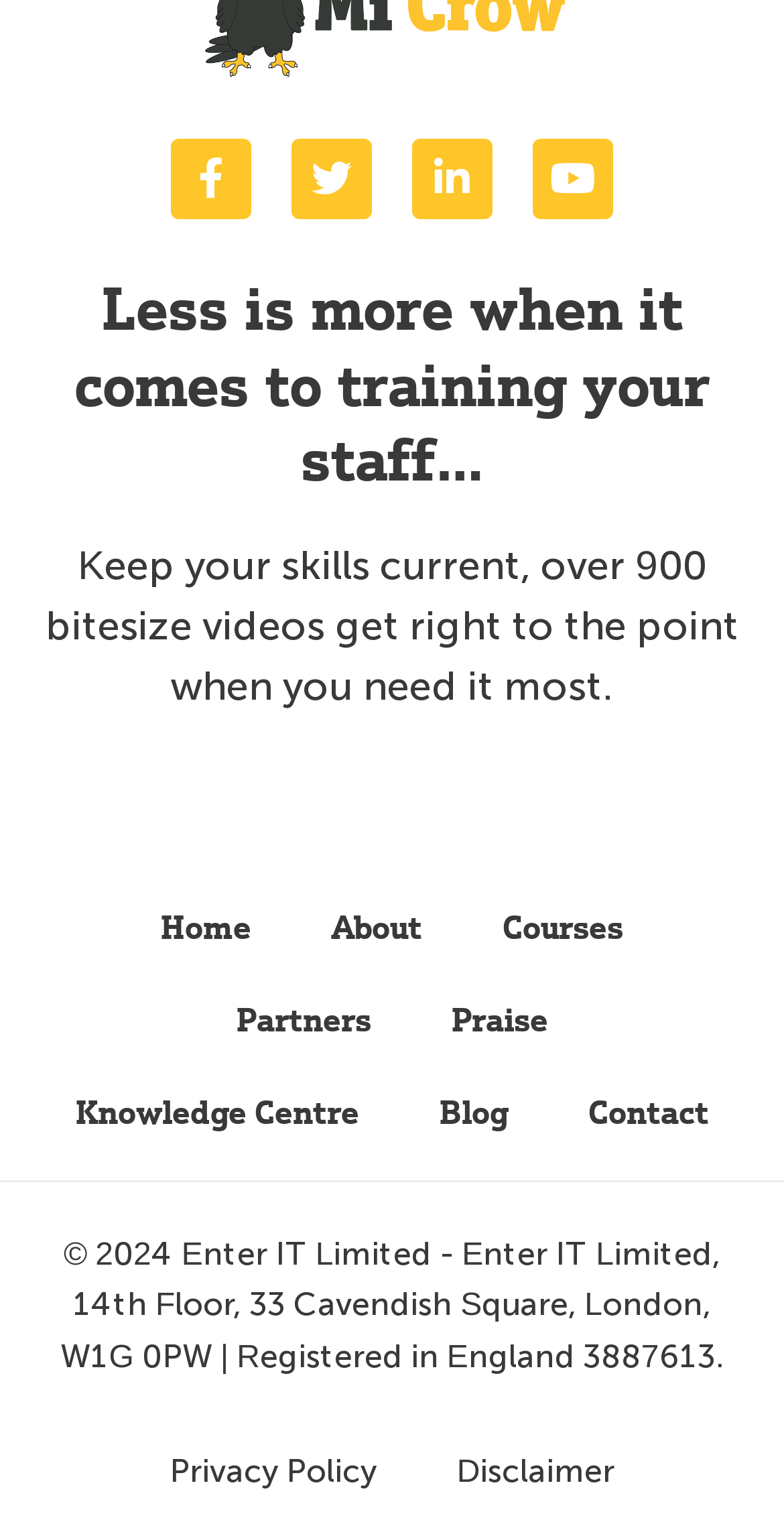Identify the bounding box coordinates of the clickable region necessary to fulfill the following instruction: "Check privacy policy". The bounding box coordinates should be four float numbers between 0 and 1, i.e., [left, top, right, bottom].

[0.165, 0.939, 0.531, 1.0]